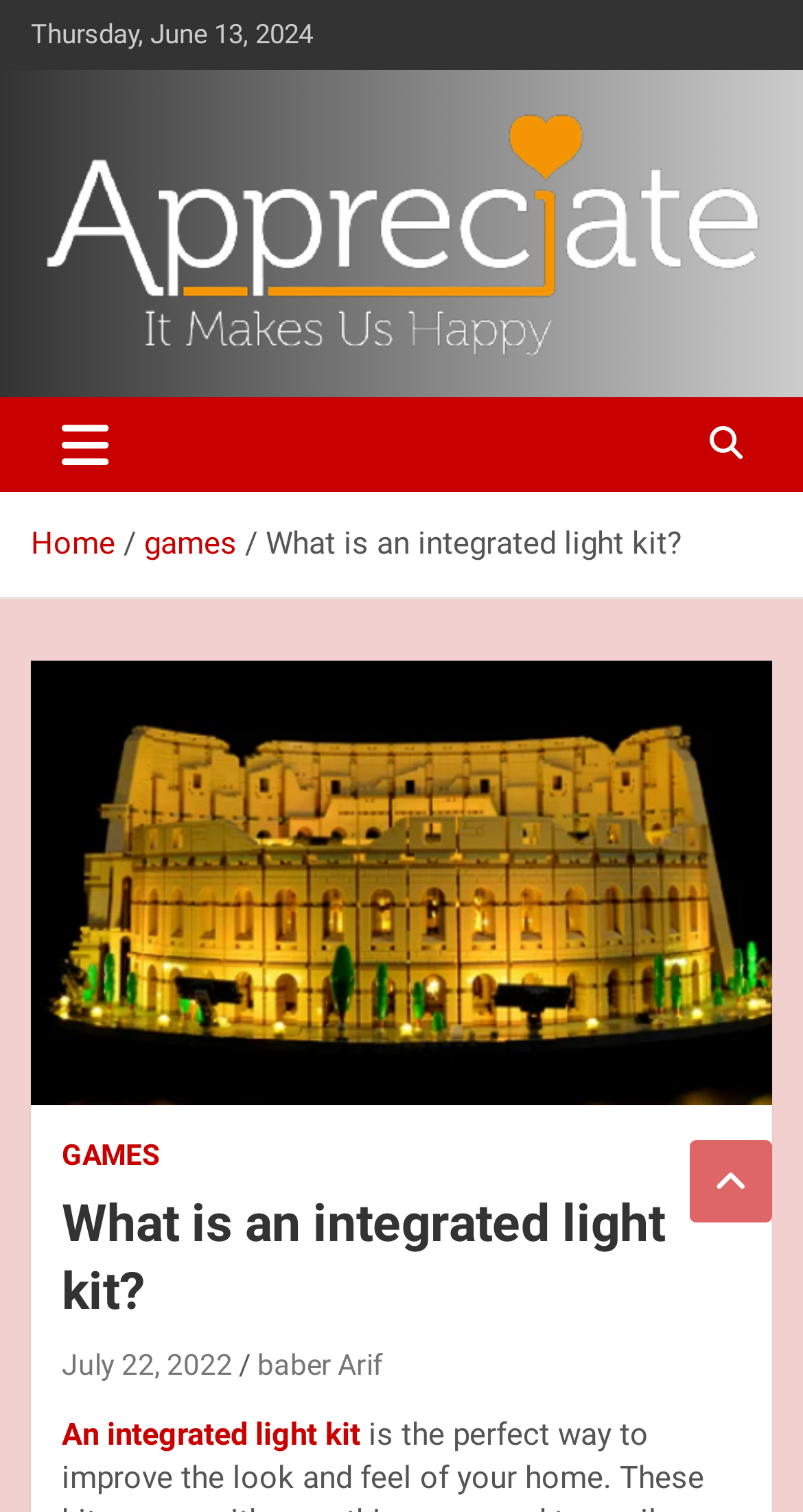Please examine the image and answer the question with a detailed explanation:
What is the date of the article?

I found the date of the article by looking at the top of the webpage, where it says 'Thursday, June 13, 2024'.